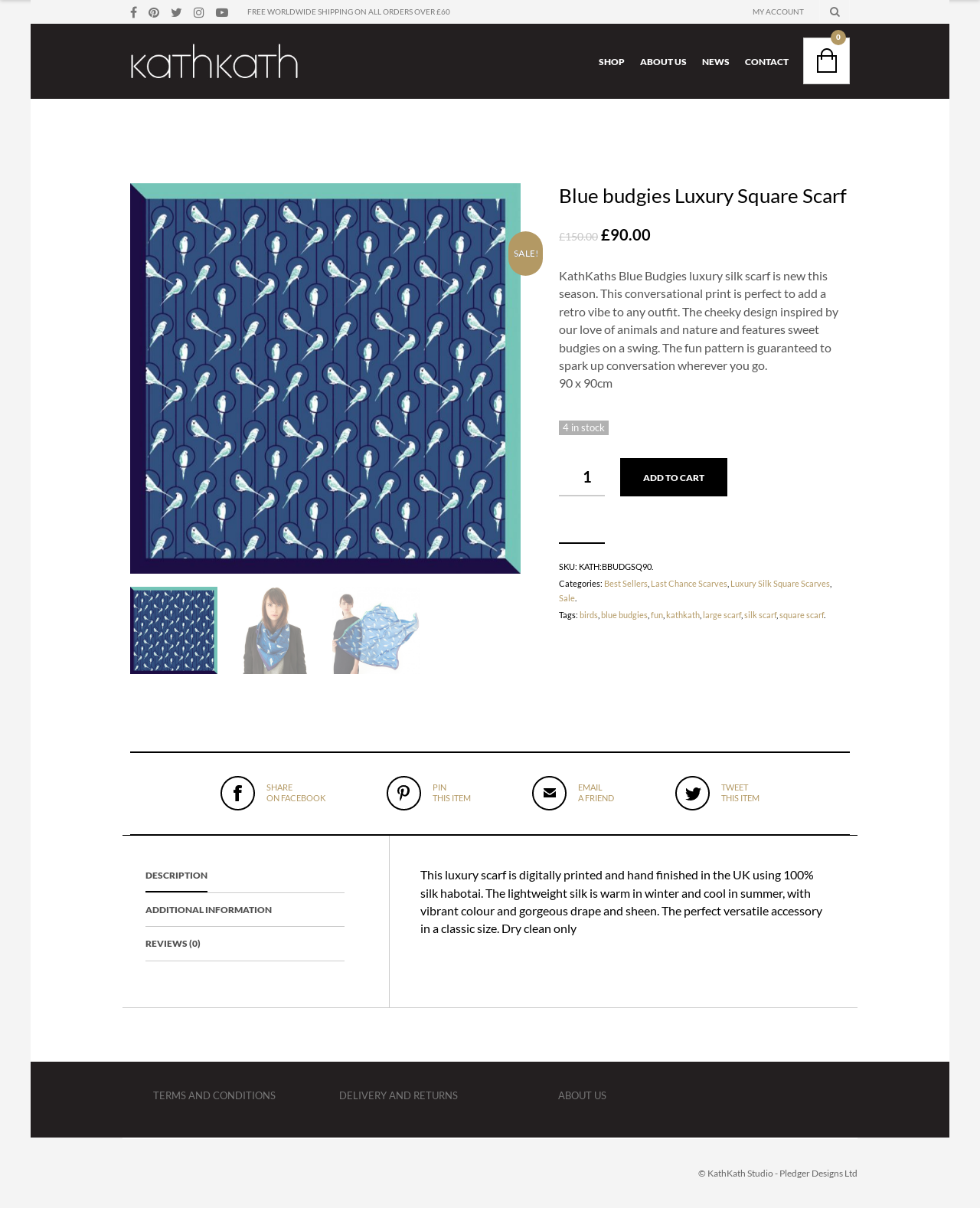Indicate the bounding box coordinates of the element that needs to be clicked to satisfy the following instruction: "Click the 'MY ACCOUNT' link". The coordinates should be four float numbers between 0 and 1, i.e., [left, top, right, bottom].

[0.768, 0.006, 0.82, 0.013]